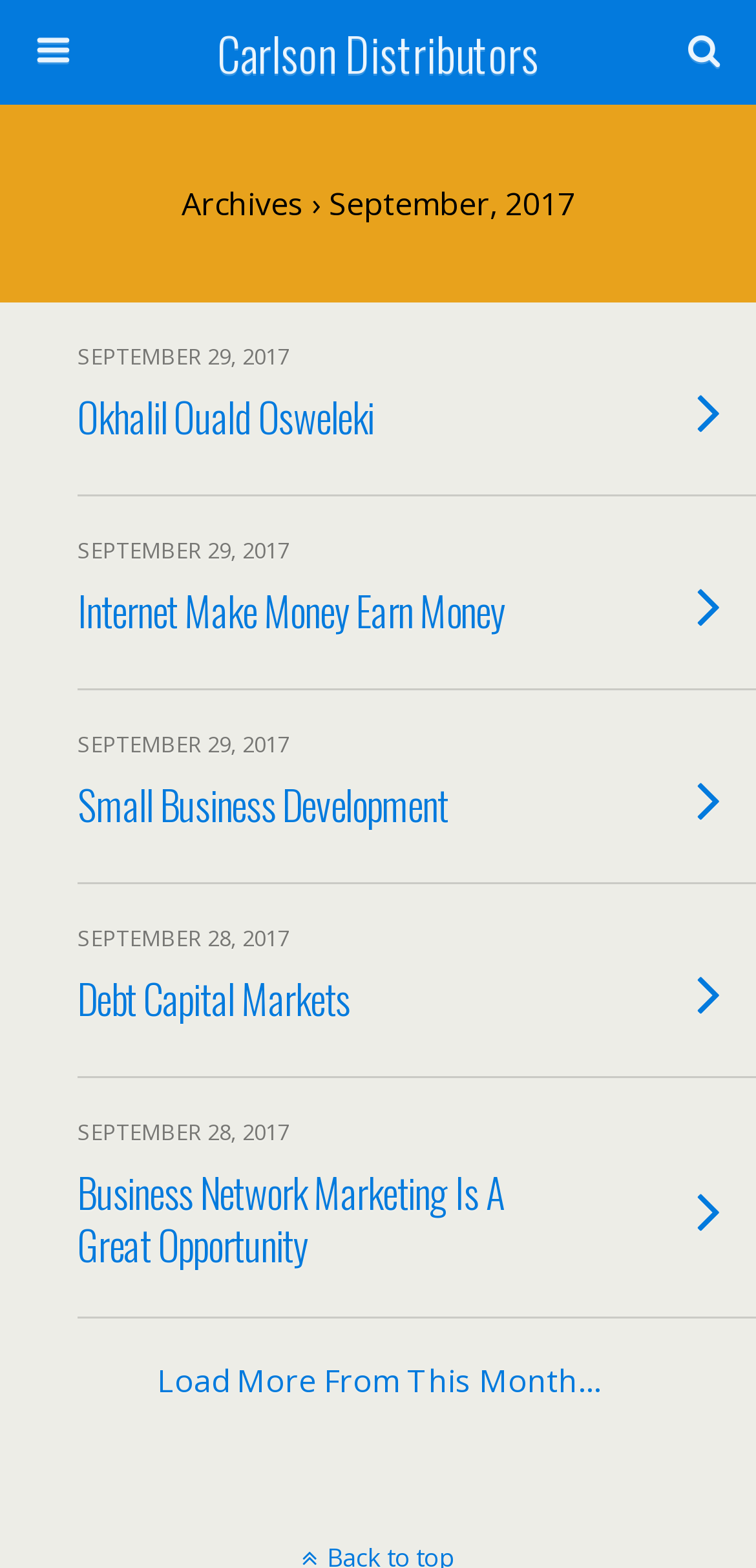Please reply to the following question with a single word or a short phrase:
What is the text of the first heading?

Okhalil Ouald Osweleki